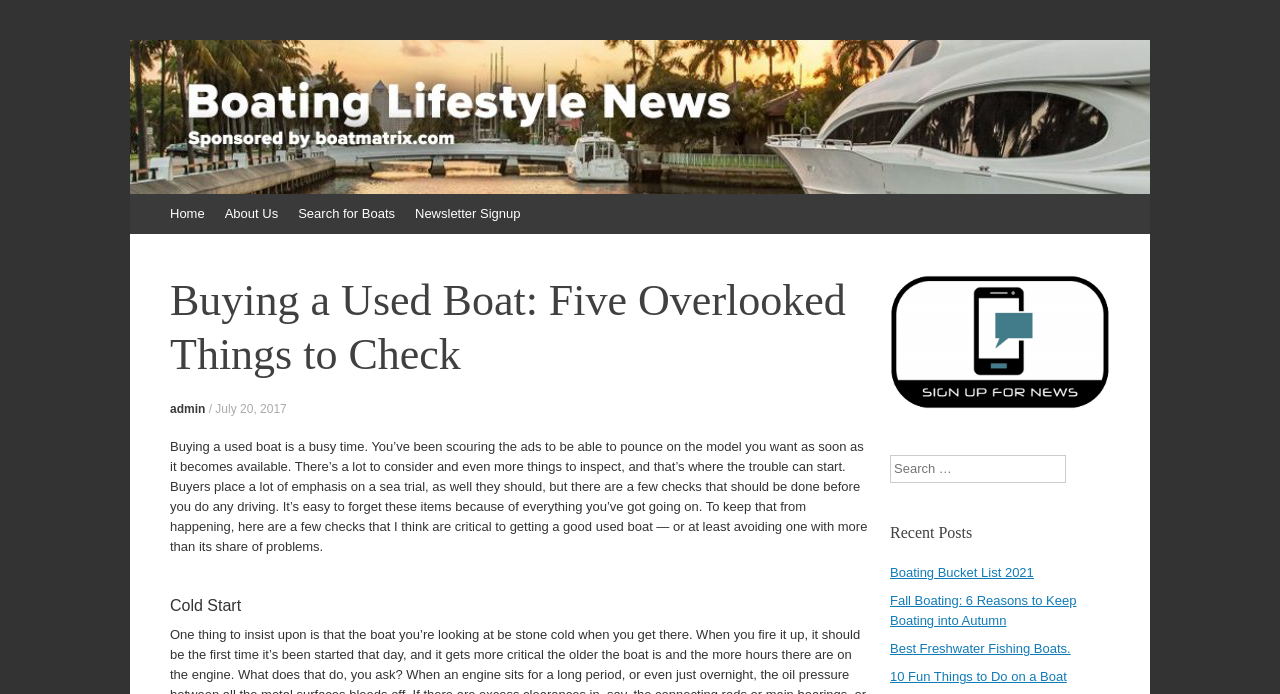Please locate the bounding box coordinates of the element that should be clicked to complete the given instruction: "Search for boats".

[0.225, 0.28, 0.316, 0.337]